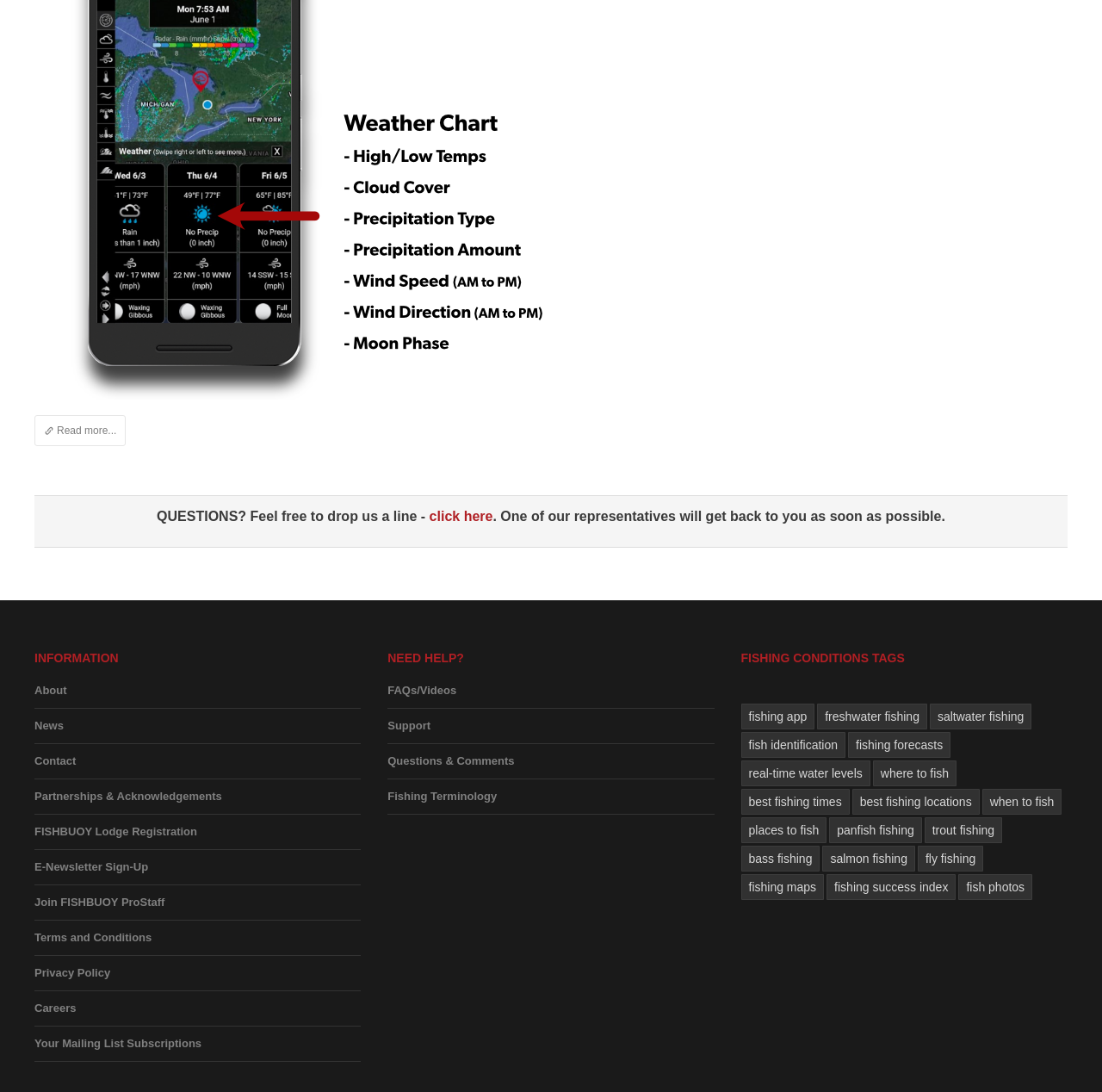Identify the bounding box coordinates of the clickable region to carry out the given instruction: "Contact us by clicking 'click here'".

[0.39, 0.466, 0.447, 0.48]